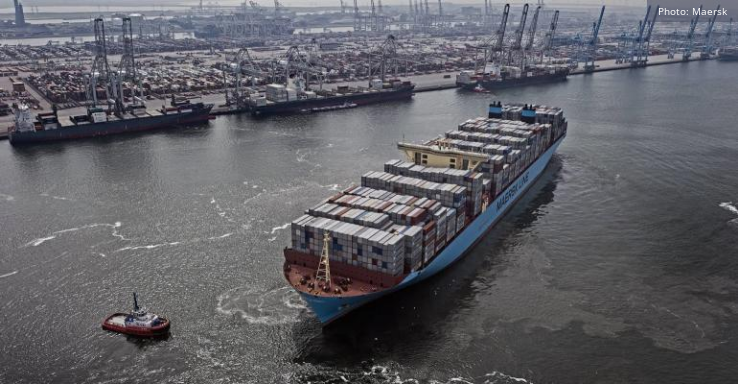Give a one-word or phrase response to the following question: What is assisting the container ship in the foreground?

A tugboat